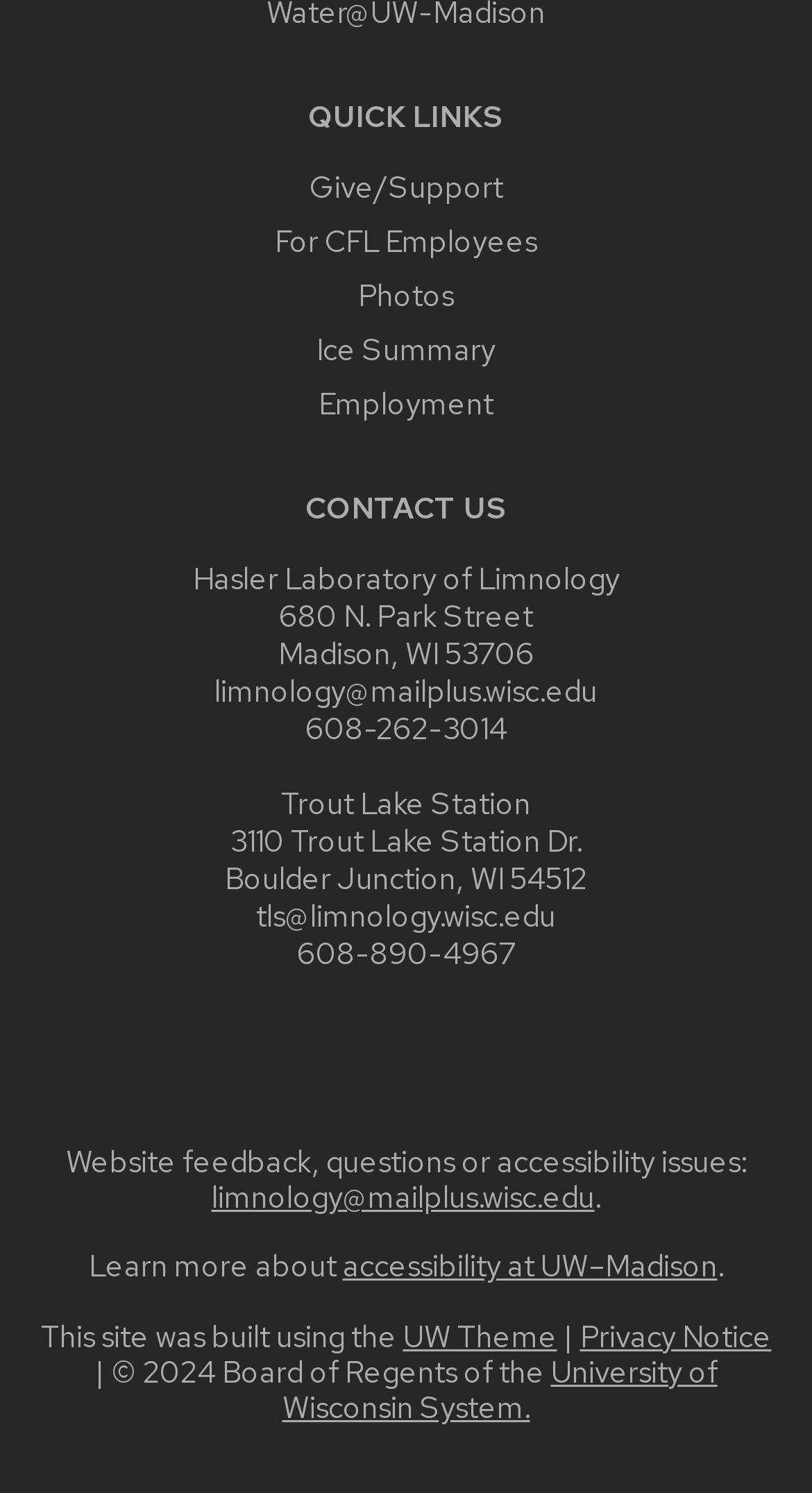Please determine the bounding box coordinates of the area that needs to be clicked to complete this task: 'Visit 'For CFL Employees''. The coordinates must be four float numbers between 0 and 1, formatted as [left, top, right, bottom].

[0.338, 0.148, 0.662, 0.174]